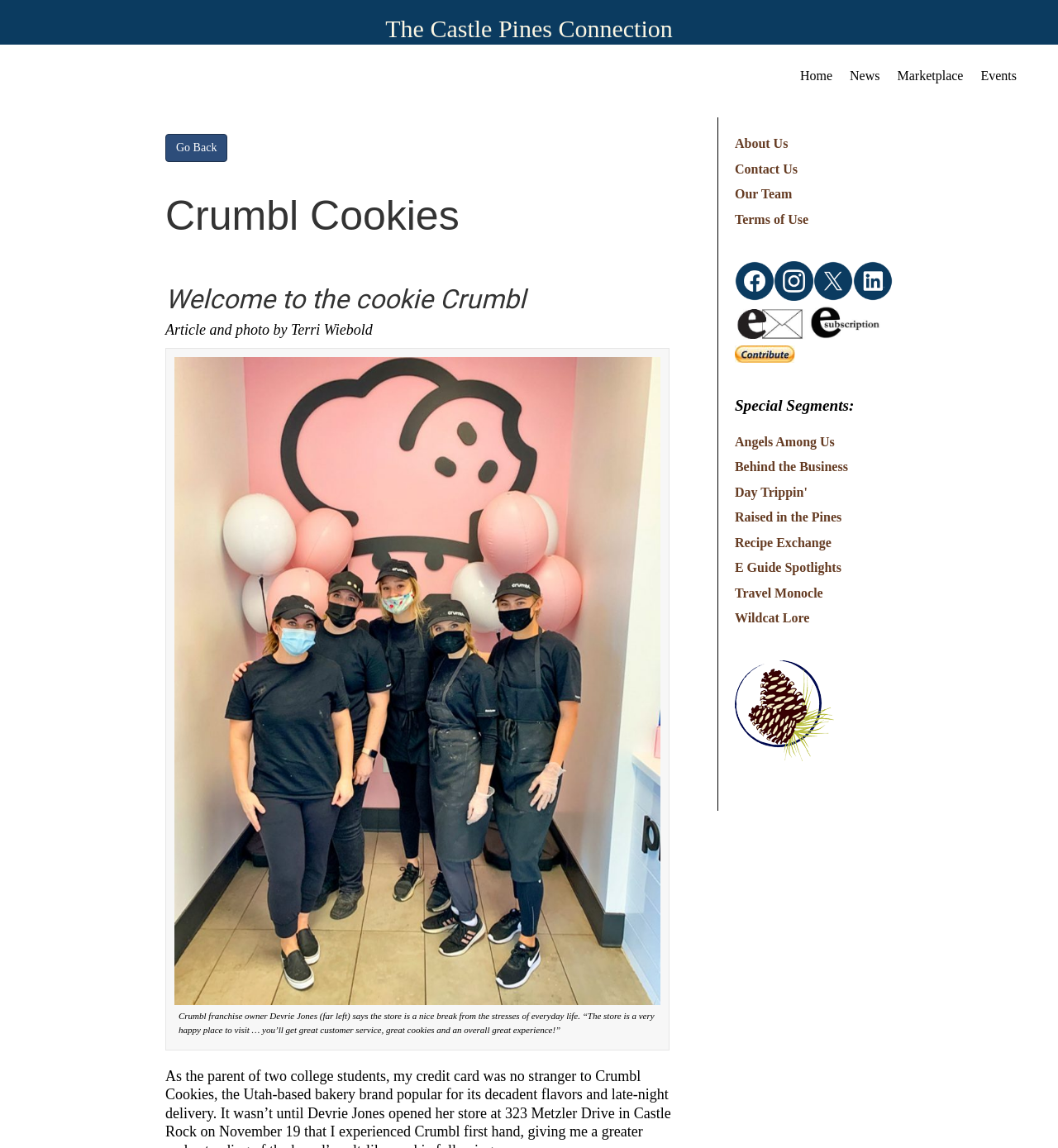Locate the bounding box coordinates of the item that should be clicked to fulfill the instruction: "View DOPE Black Print Women's Relaxed Fit Tank details".

None